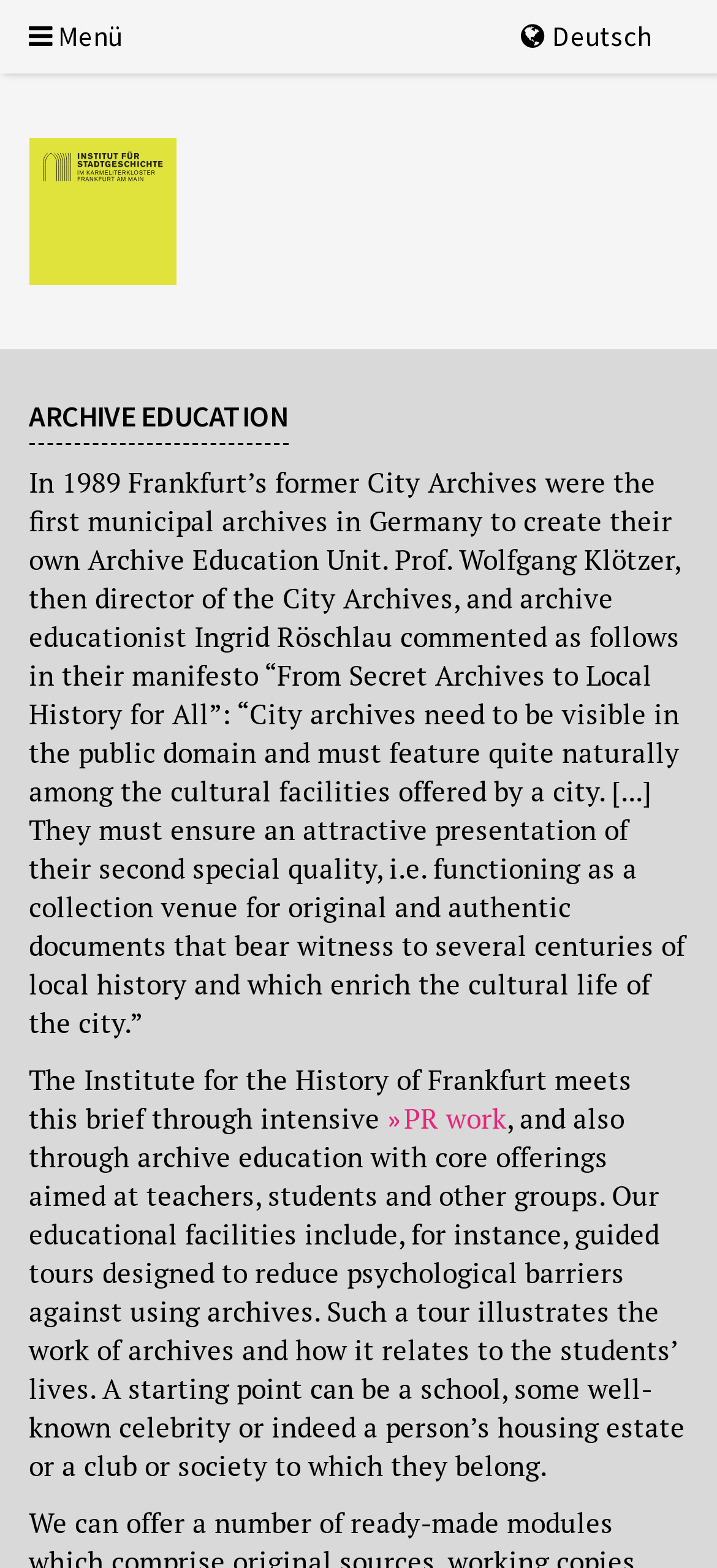What is the name of the institute?
Please answer the question with as much detail and depth as you can.

I determined the answer by looking at the logo link element with the text 'Logo Institut für Stadtgeschichte Frankfurt' and its corresponding image element, which suggests that the institute's name is 'Institut für Stadtgeschichte Frankfurt'.